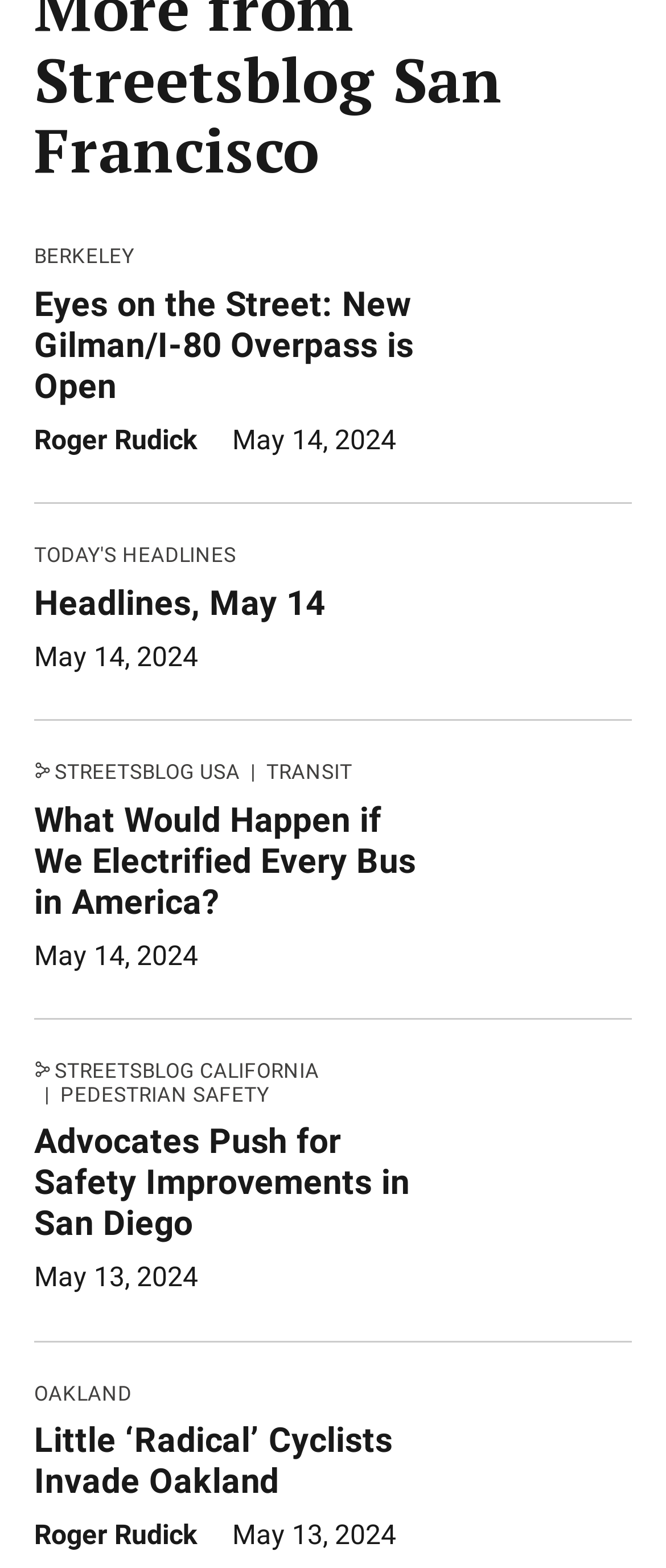Please determine the bounding box coordinates of the element to click on in order to accomplish the following task: "Click on the 'BERKELEY' link". Ensure the coordinates are four float numbers ranging from 0 to 1, i.e., [left, top, right, bottom].

[0.051, 0.157, 0.201, 0.172]